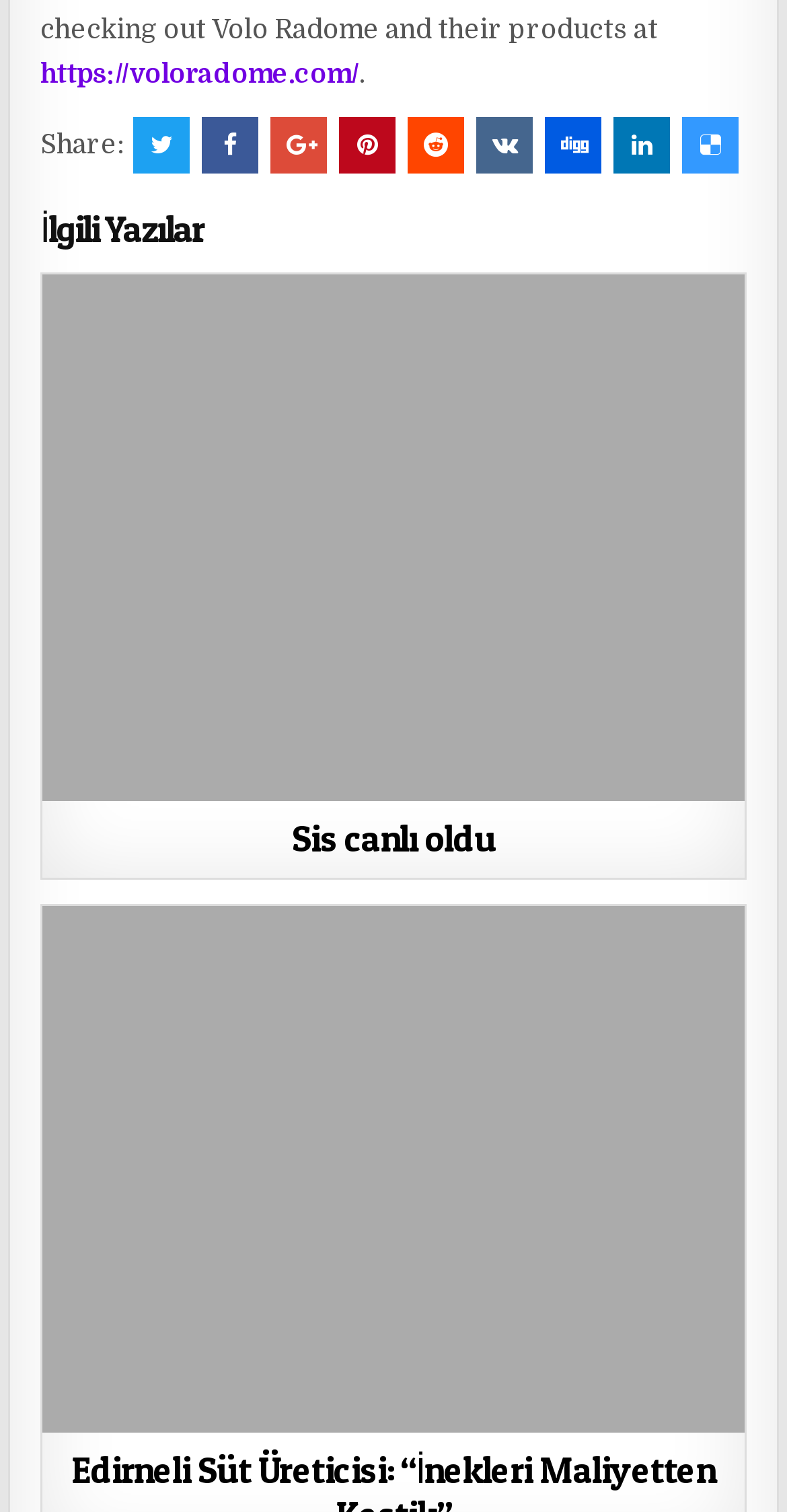Indicate the bounding box coordinates of the element that needs to be clicked to satisfy the following instruction: "View the article 'Edirneli Süt Üreticisi: “İnekleri Maliyetten Kestik”'". The coordinates should be four float numbers between 0 and 1, i.e., [left, top, right, bottom].

[0.054, 0.599, 0.946, 0.947]